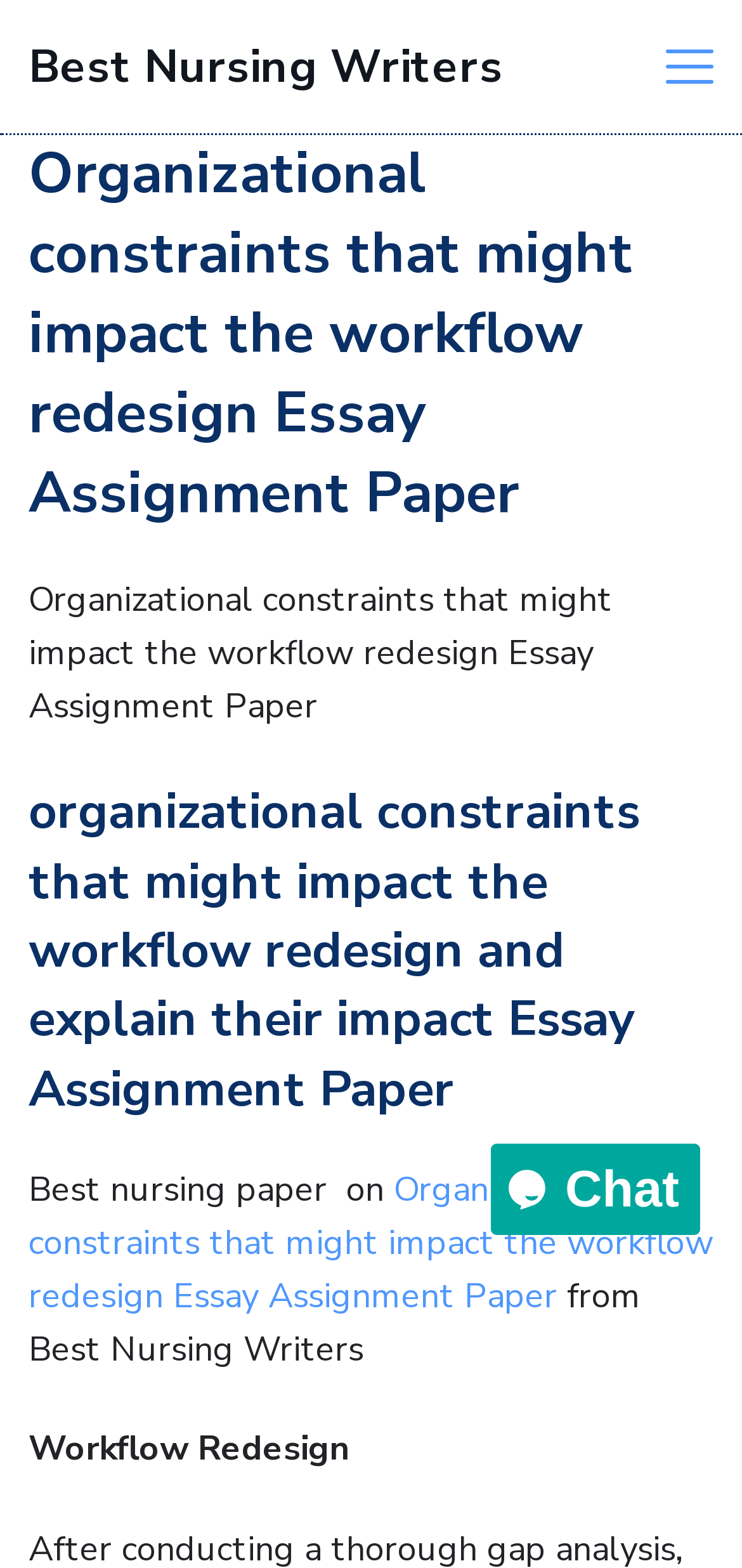What is the name of the nursing writers' website?
From the details in the image, answer the question comprehensively.

I found the answer by looking at the link at the top left corner of the webpage, which says 'Best Nursing Writers'.